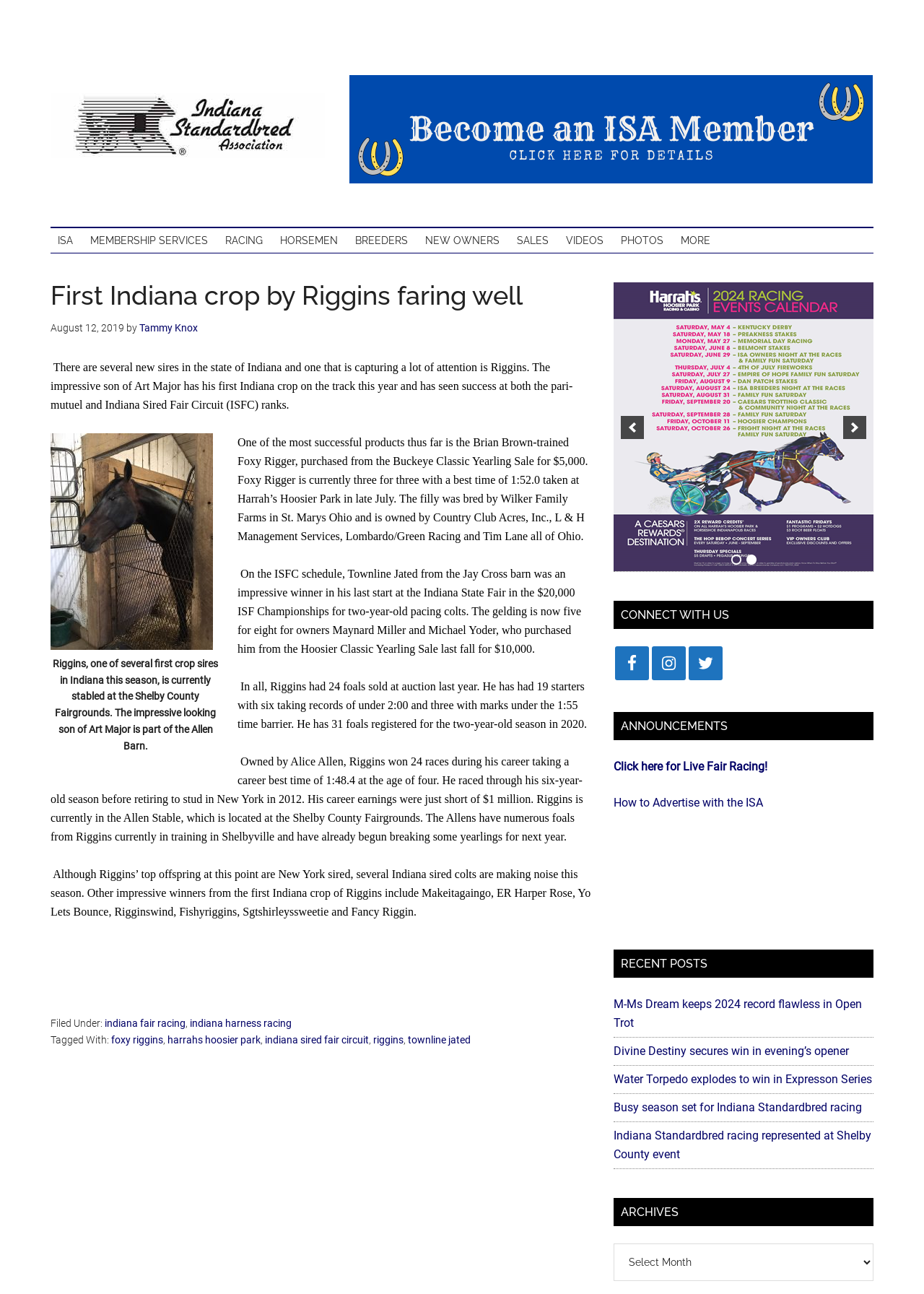Predict the bounding box of the UI element based on the description: "harrahs hoosier park". The coordinates should be four float numbers between 0 and 1, formatted as [left, top, right, bottom].

[0.181, 0.799, 0.282, 0.808]